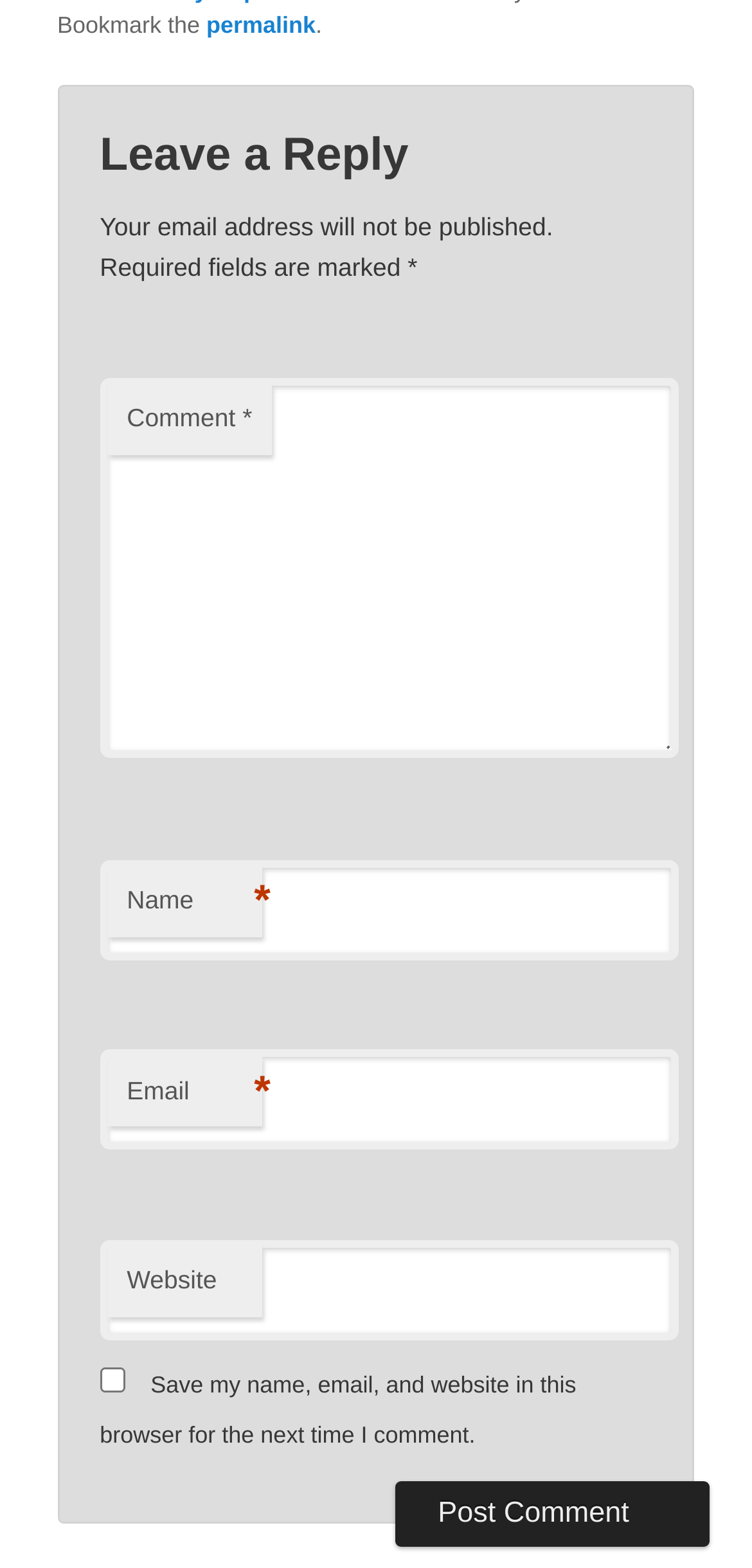Reply to the question with a single word or phrase:
What is the purpose of the 'Email' field?

To enter email address